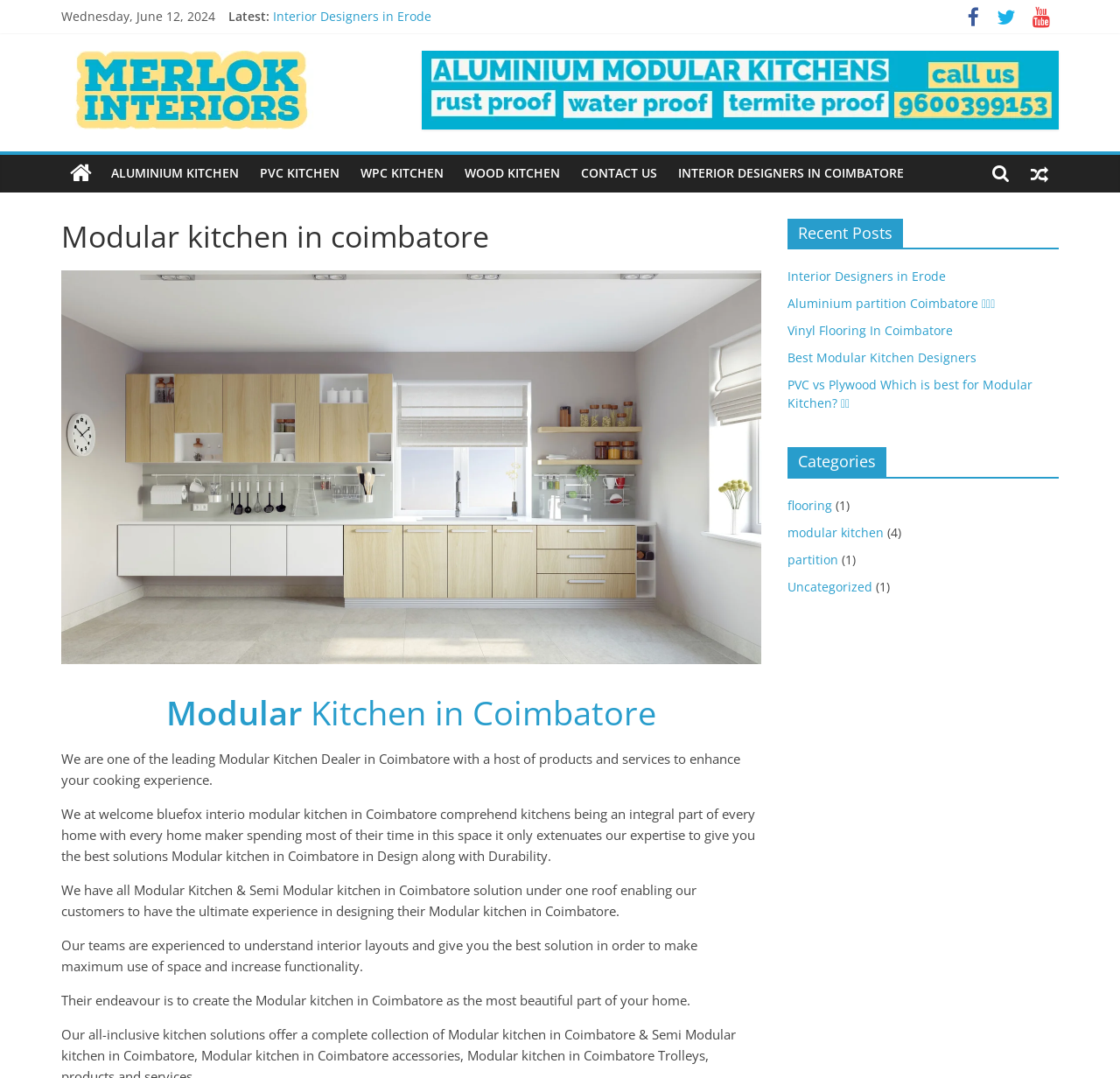Find the bounding box coordinates of the element I should click to carry out the following instruction: "View 'Recent Posts'".

[0.703, 0.203, 0.945, 0.232]